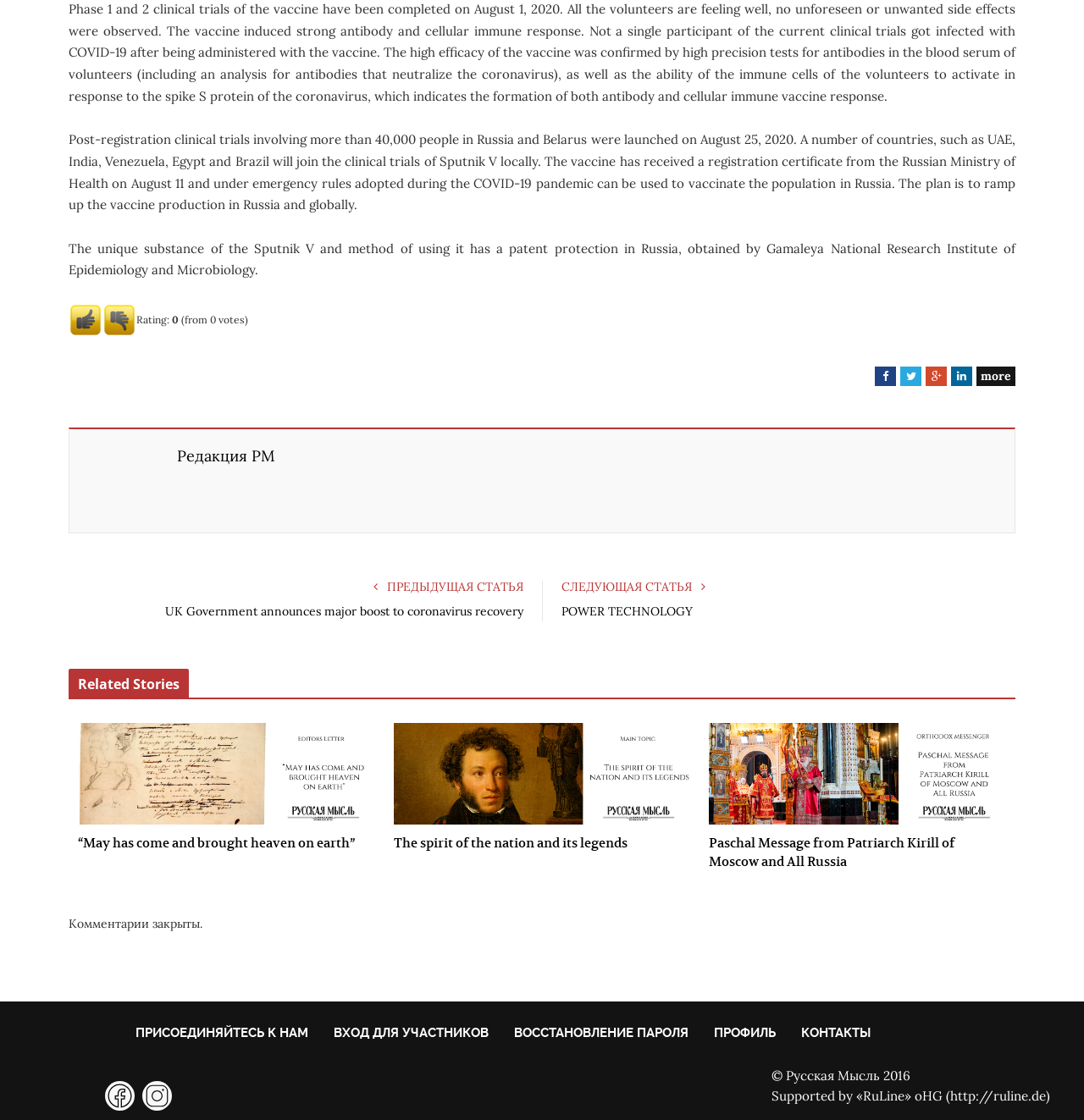What is the current status of the vaccine?
We need a detailed and exhaustive answer to the question. Please elaborate.

Based on the text, it is mentioned that 'Phase 1 and 2 clinical trials of the vaccine have been completed on August 1, 2020.' This indicates that the vaccine has completed the initial clinical trials and is moving forward.